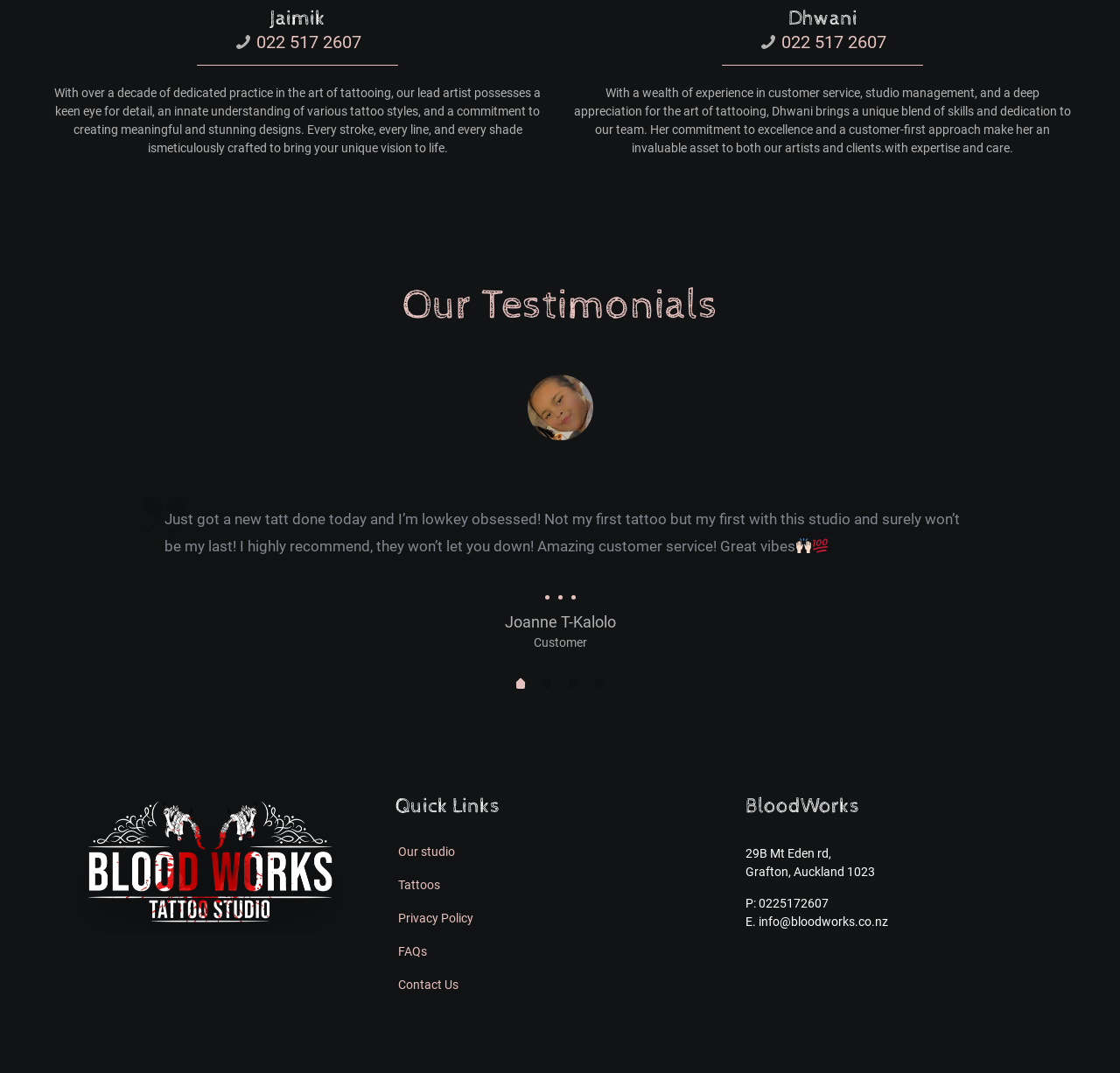How many artists are featured on this webpage?
Refer to the image and provide a concise answer in one word or phrase.

2